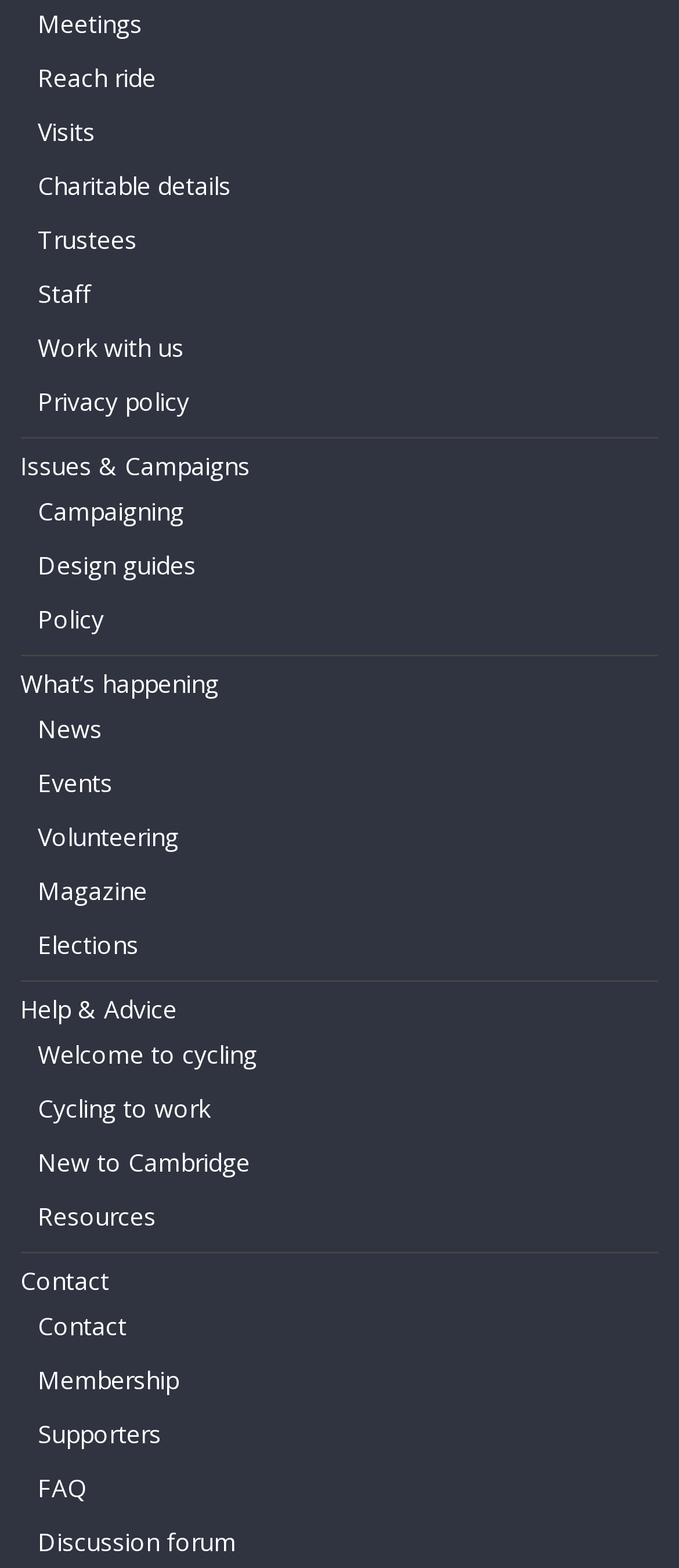Identify the coordinates of the bounding box for the element that must be clicked to accomplish the instruction: "View charitable details".

[0.056, 0.108, 0.34, 0.129]